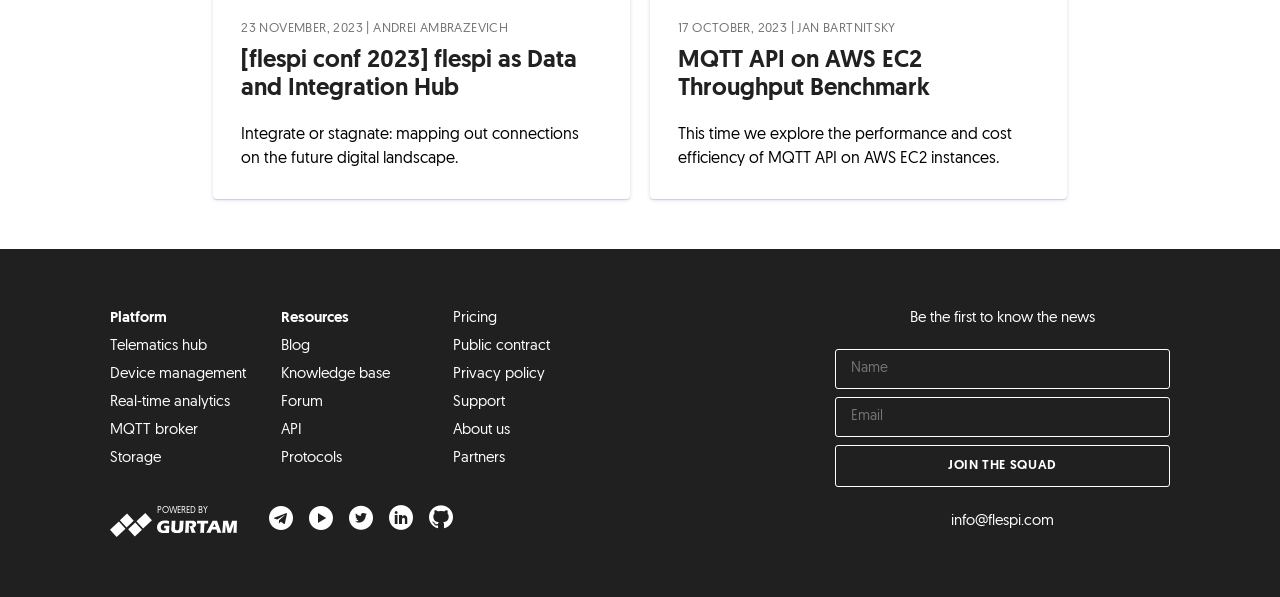Identify and provide the bounding box for the element described by: "name="subscribe" value="JOIN THE SQUAD"".

[0.652, 0.745, 0.914, 0.816]